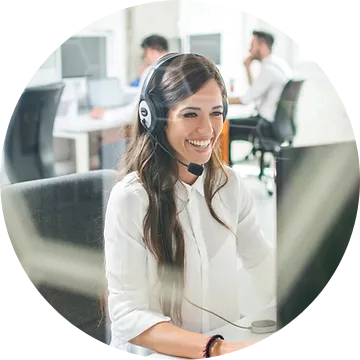What is the atmosphere in the office environment?
Based on the image, please offer an in-depth response to the question.

The representative's positive demeanor and the modern office space with additional employees working at their desks create a friendly and approachable atmosphere, which is crucial for effective customer service.